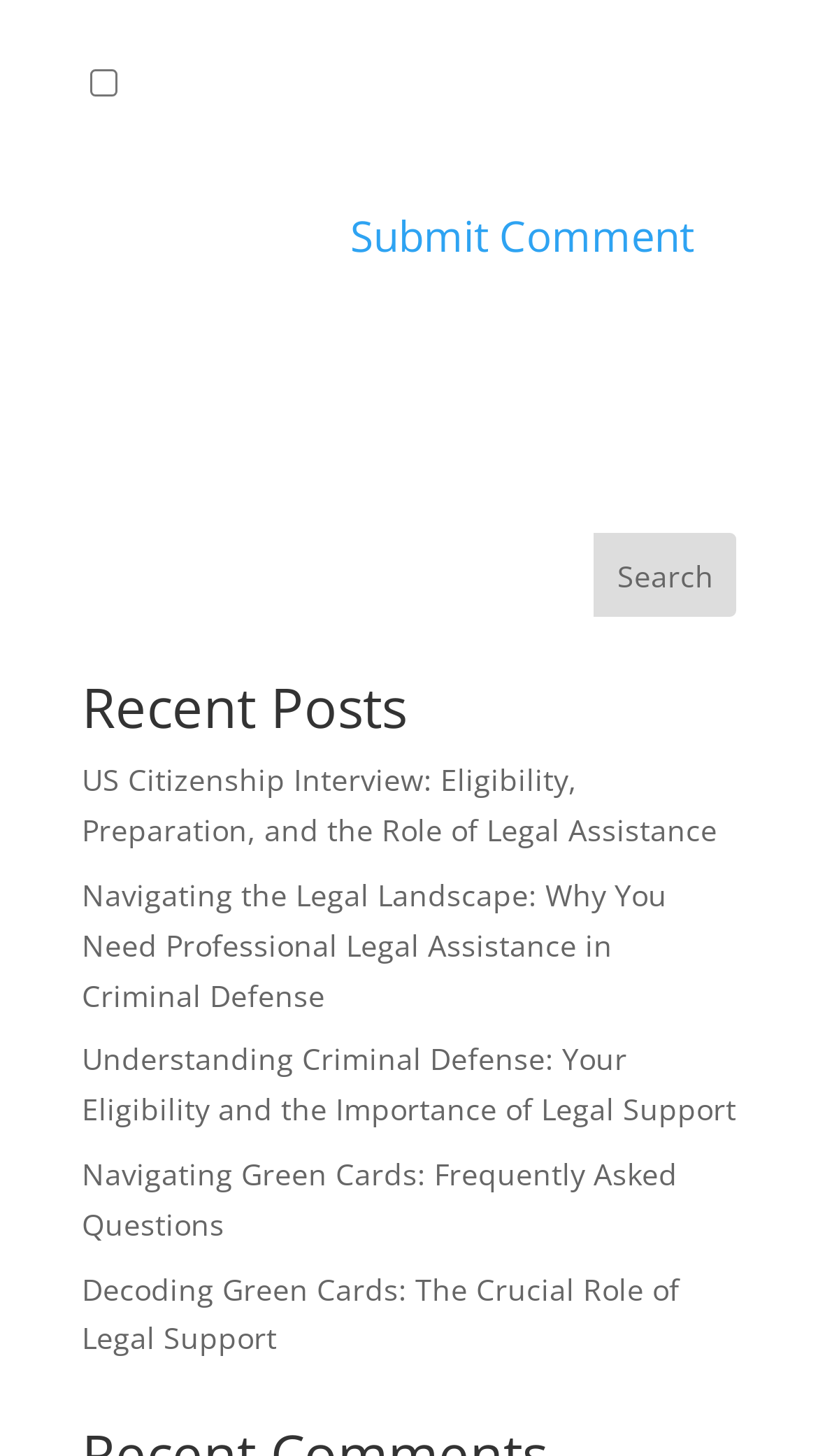Identify the bounding box coordinates of the HTML element based on this description: "Search".

[0.727, 0.366, 0.9, 0.424]